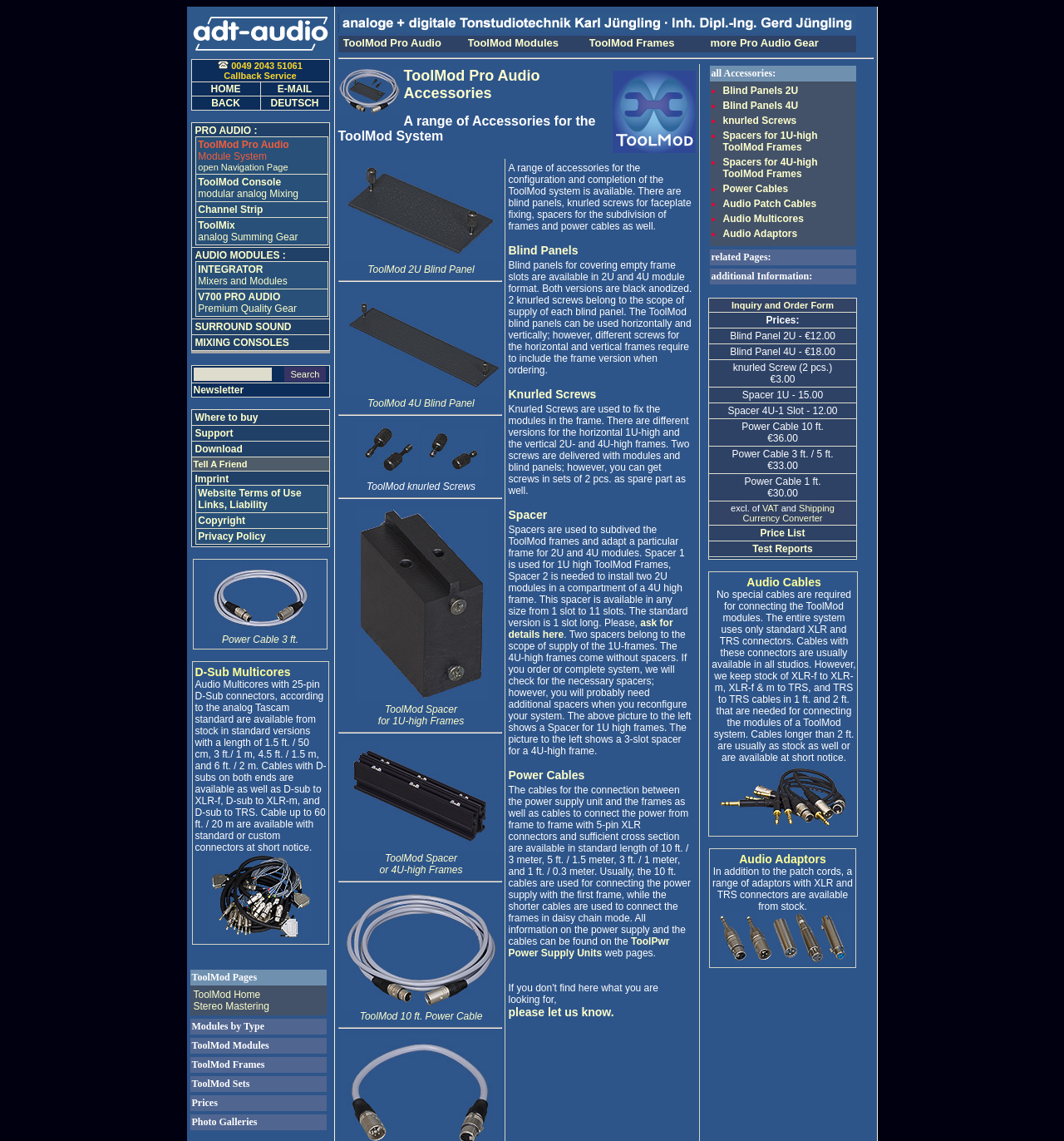Based on the element description http://en.sledcom.ru/news/item/1589434/, identify the bounding box coordinates for the UI element. The coordinates should be in the format (top-left x, top-left y, bottom-right x, bottom-right y) and within the 0 to 1 range.

None